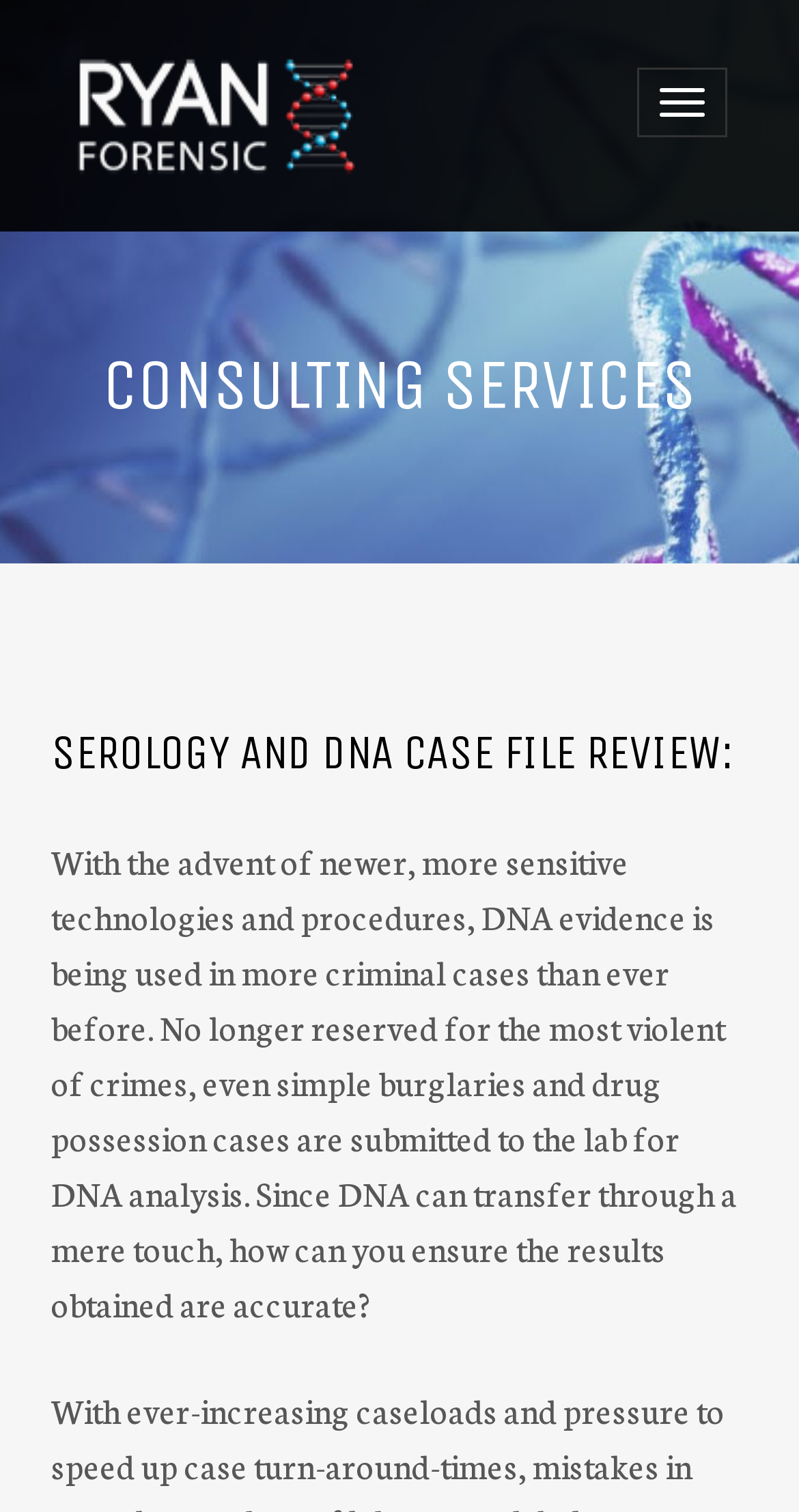Please specify the bounding box coordinates in the format (top-left x, top-left y, bottom-right x, bottom-right y), with all values as floating point numbers between 0 and 1. Identify the bounding box of the UI element described by: parent_node: Toggle navigation

[0.064, 0.034, 0.482, 0.119]